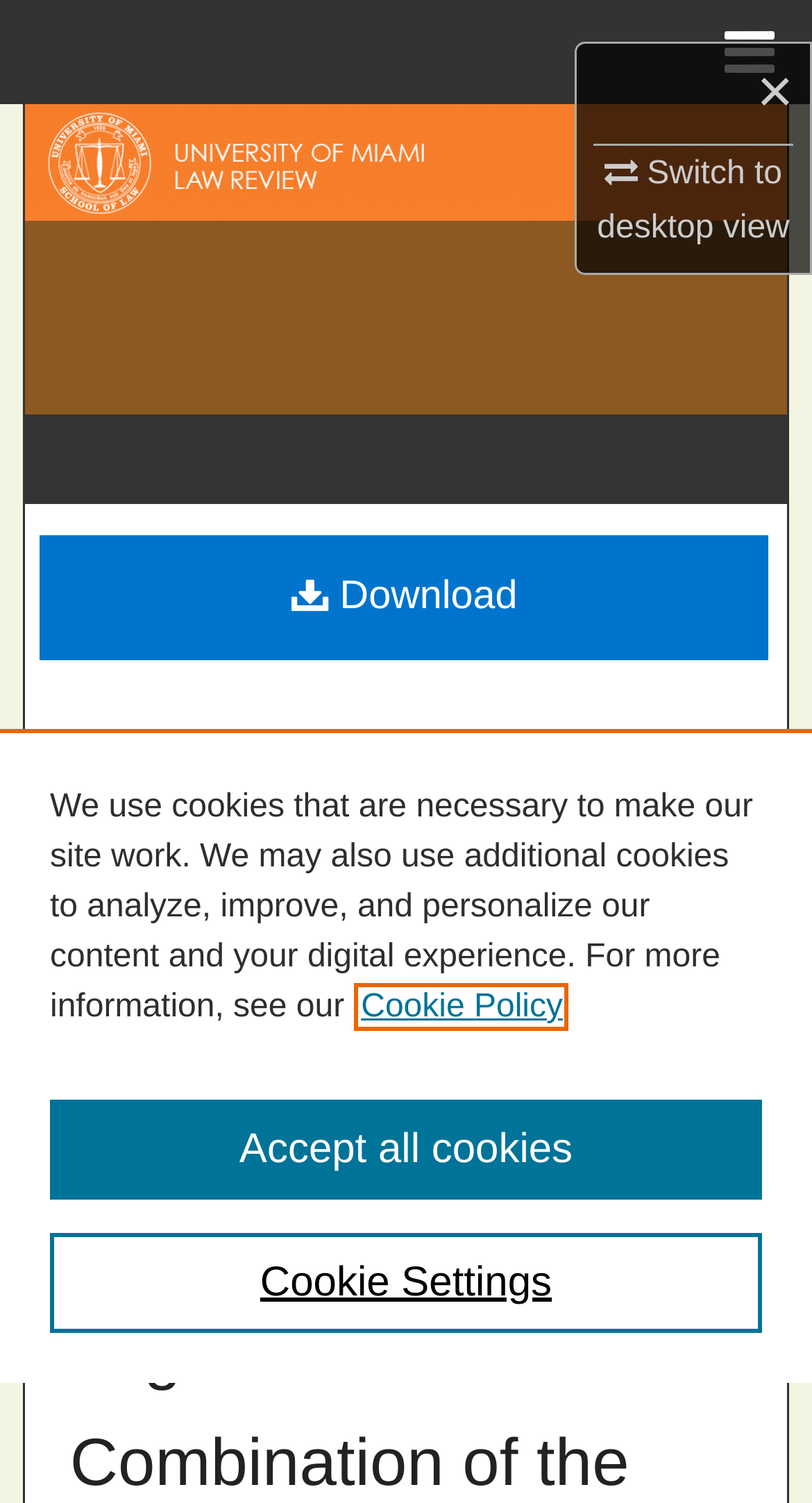Please find and report the bounding box coordinates of the element to click in order to perform the following action: "Browse Collections". The coordinates should be expressed as four float numbers between 0 and 1, in the format [left, top, right, bottom].

[0.0, 0.139, 1.0, 0.208]